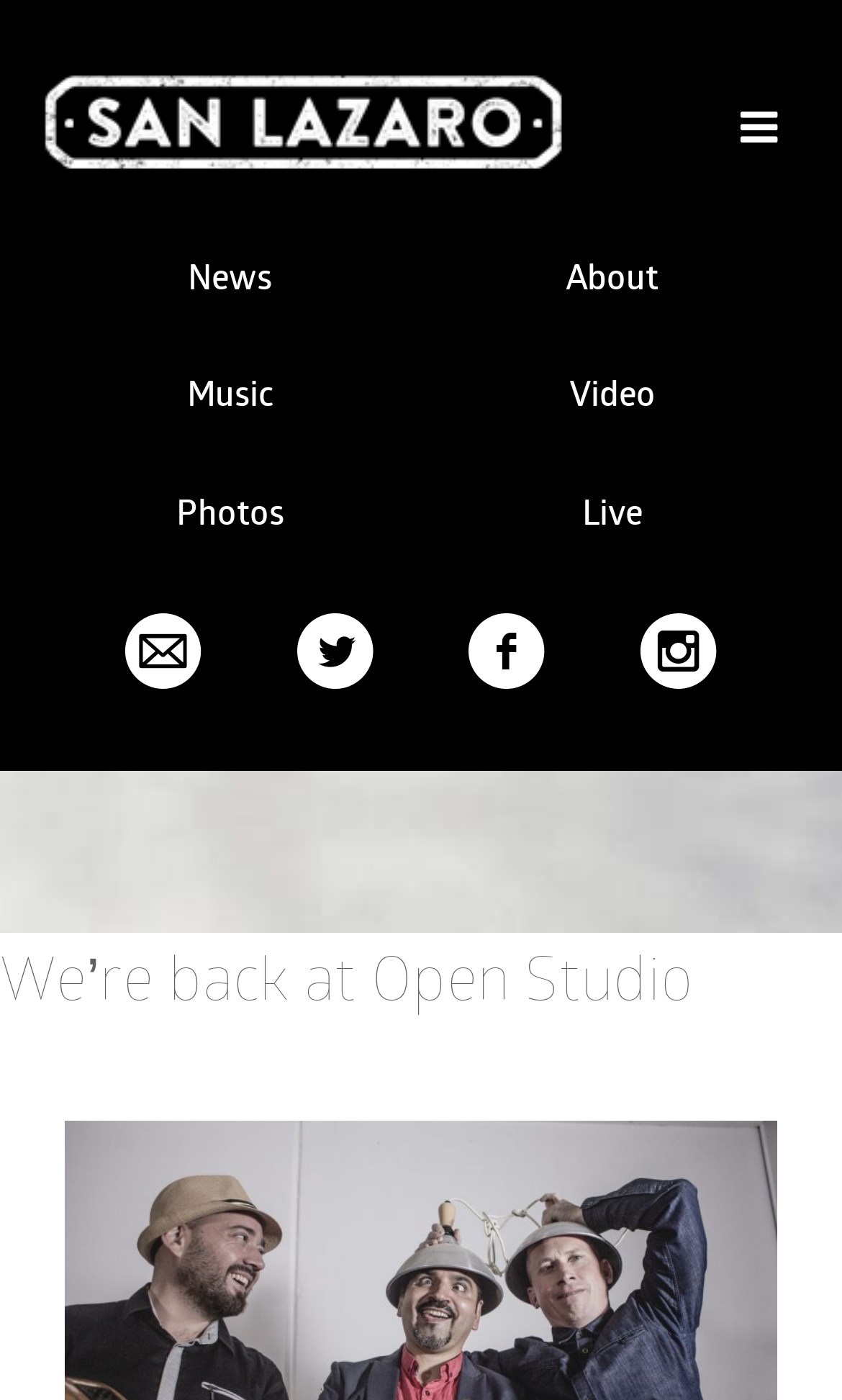Give a one-word or short phrase answer to this question: 
What is the second menu item?

News